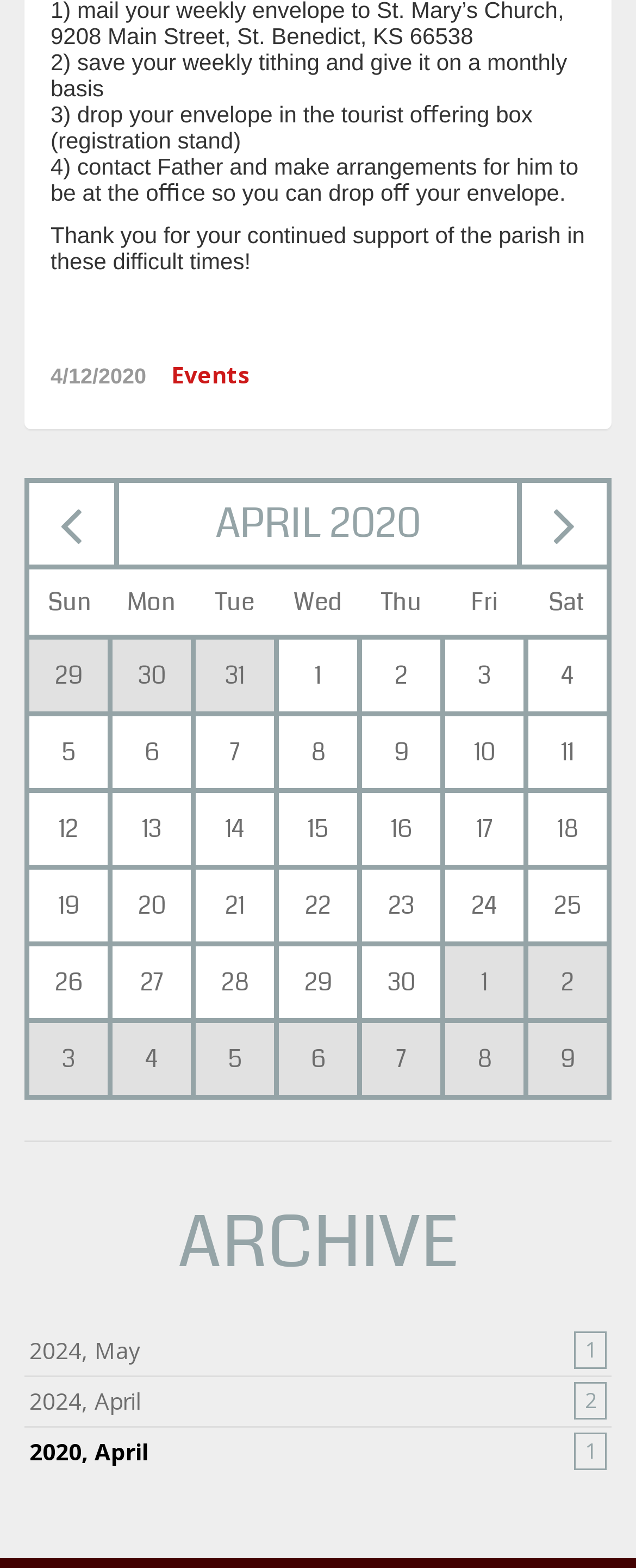Predict the bounding box coordinates of the UI element that matches this description: "2024, May 1". The coordinates should be in the format [left, top, right, bottom] with each value between 0 and 1.

[0.046, 0.849, 0.954, 0.874]